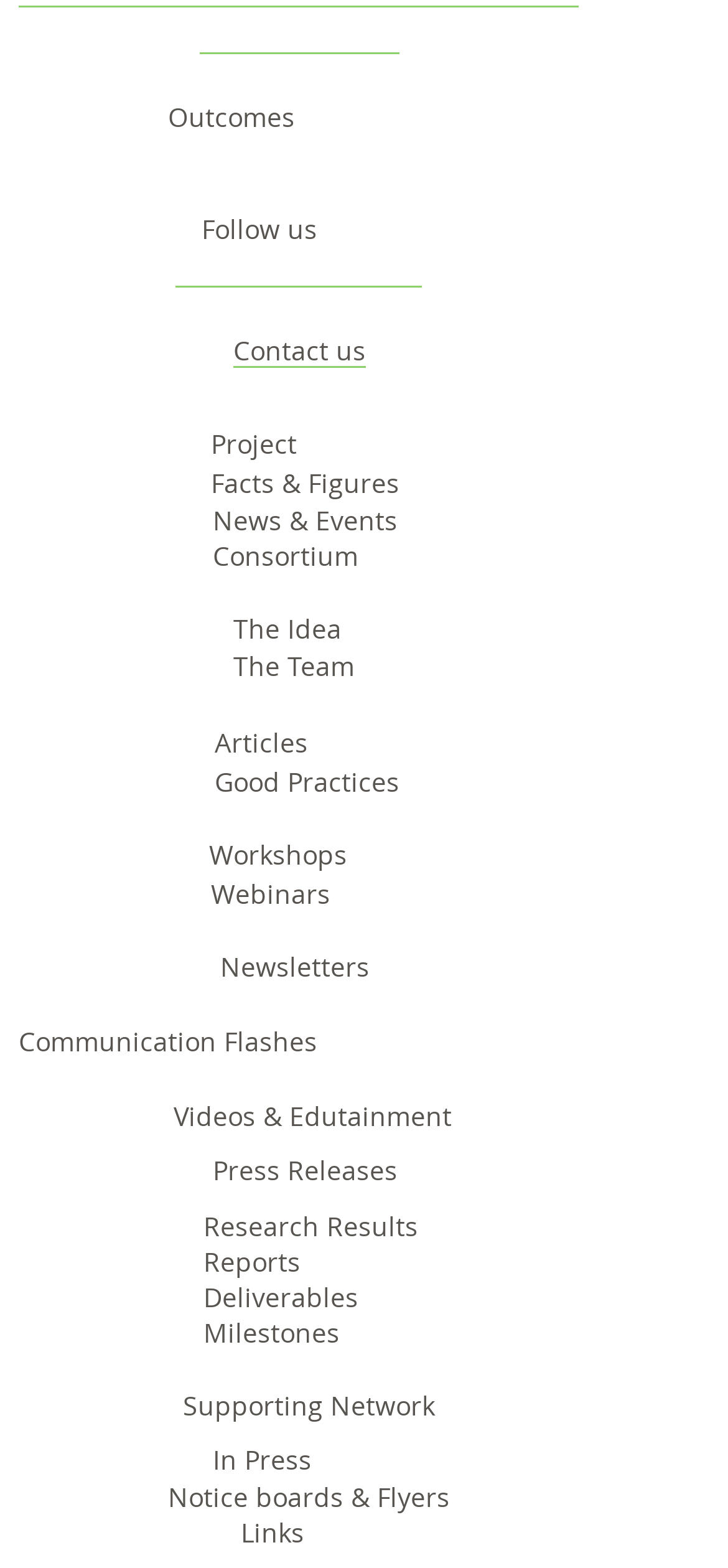Calculate the bounding box coordinates of the UI element given the description: "Press Releases".

[0.292, 0.735, 0.546, 0.759]